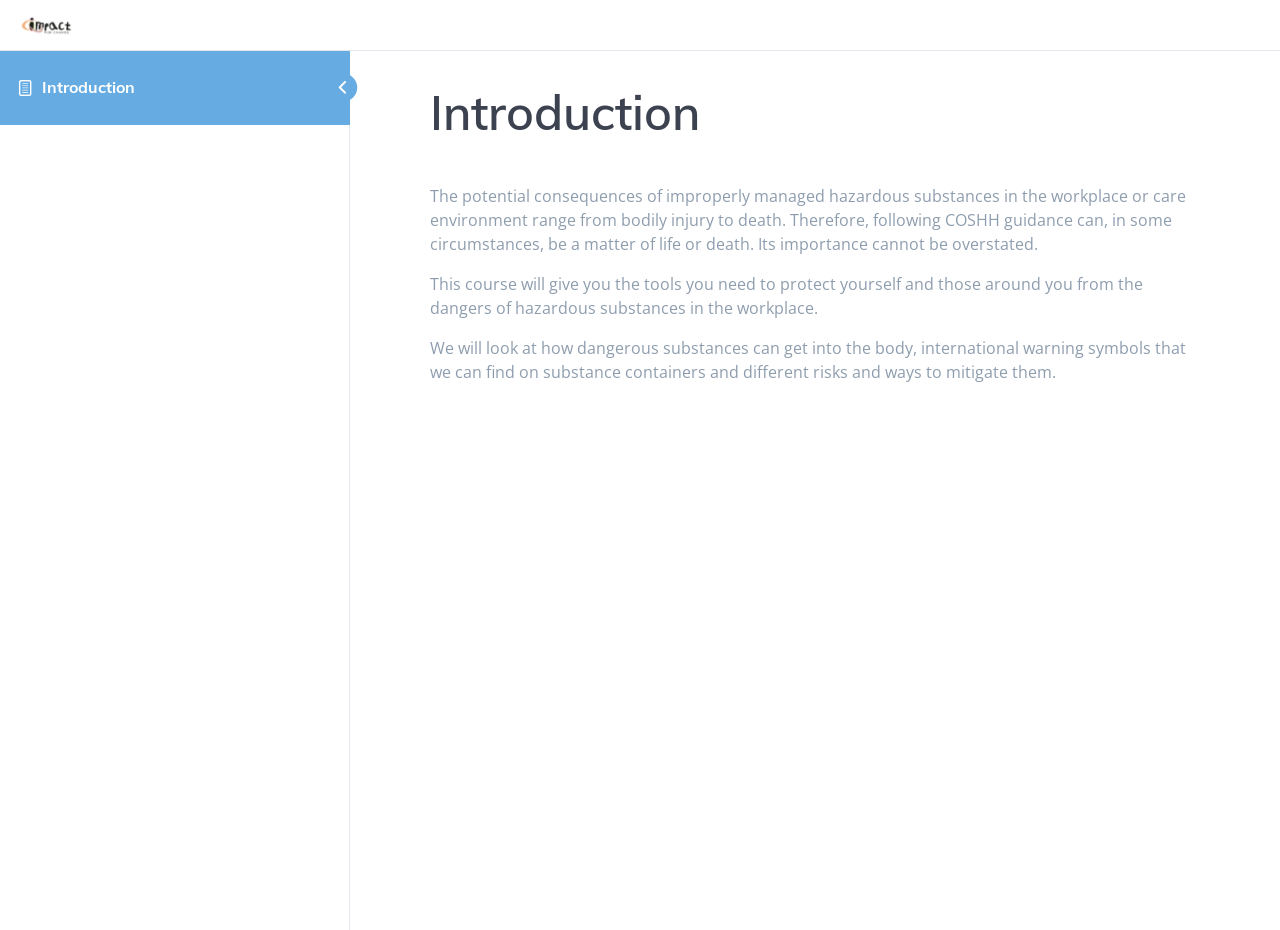Determine the bounding box coordinates of the UI element described by: "Introduction".

[0.032, 0.082, 0.105, 0.104]